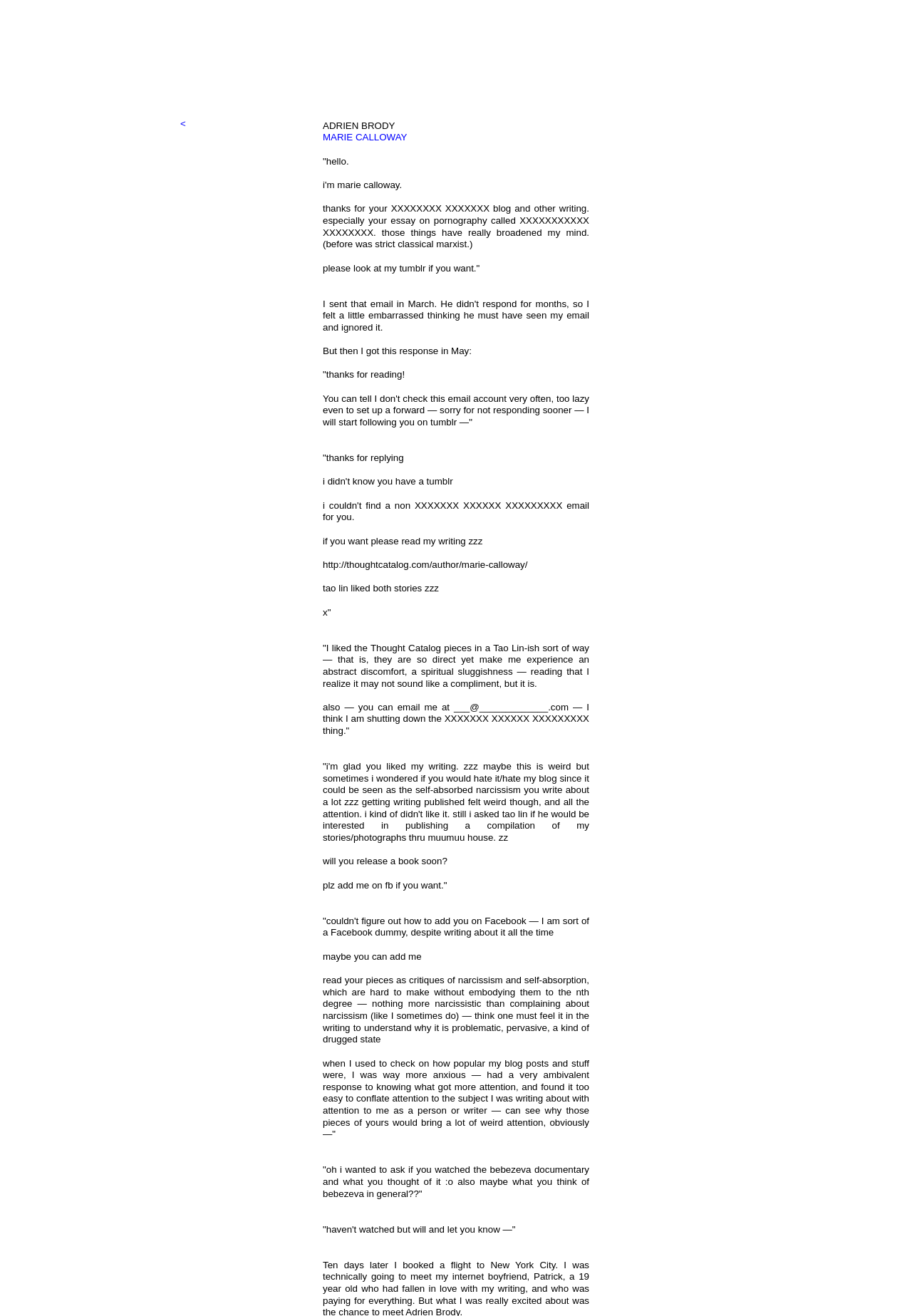What is the URL mentioned in the text?
Answer with a single word or phrase, using the screenshot for reference.

http://thoughtcatalog.com/author/marie-calloway/